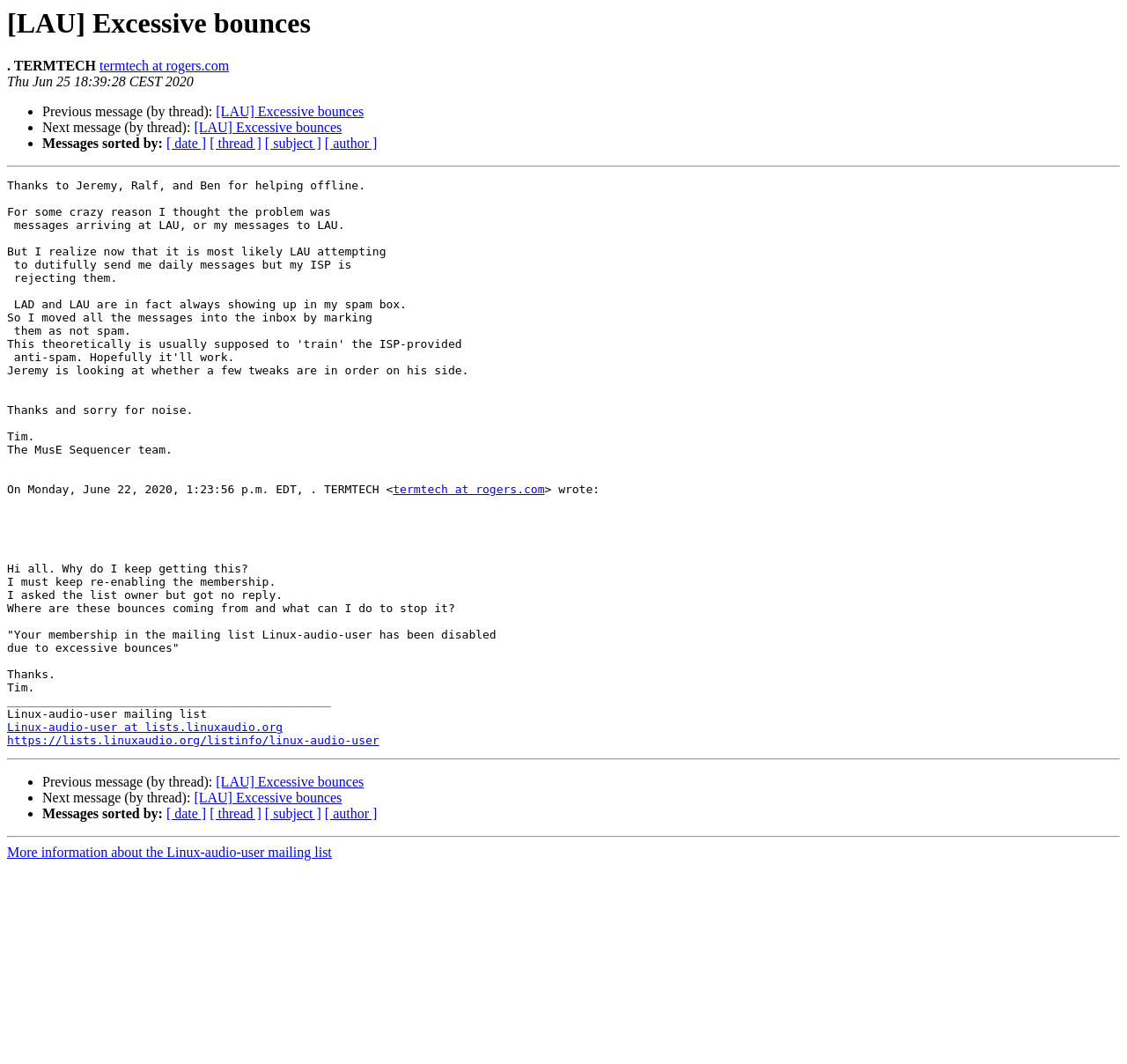What is the subject of the message?
Answer with a single word or phrase, using the screenshot for reference.

[LAU] Excessive bounces